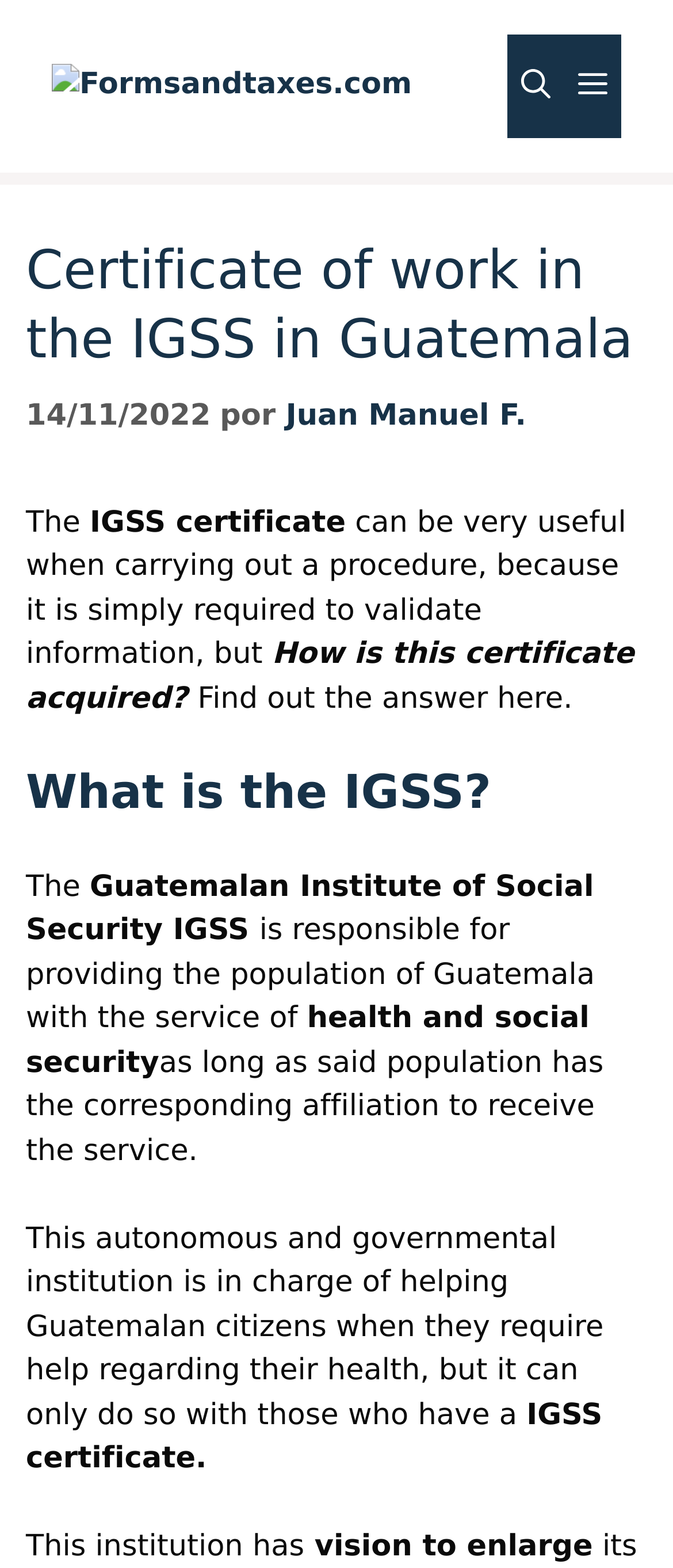Please respond to the question with a concise word or phrase:
Who wrote the article?

Juan Manuel F.